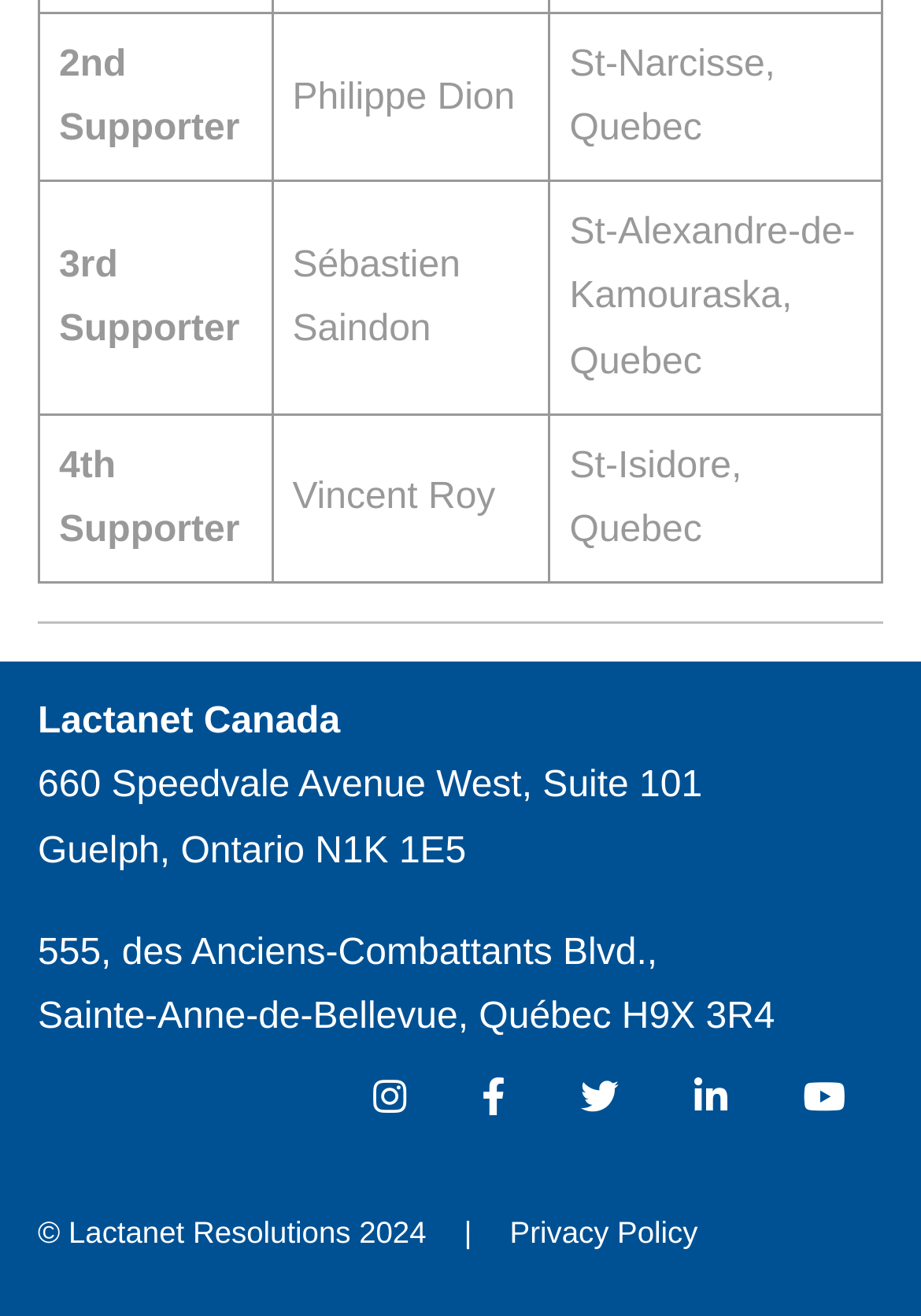What is the copyright information on this webpage?
Please provide a single word or phrase in response based on the screenshot.

Lactanet Resolutions 2024